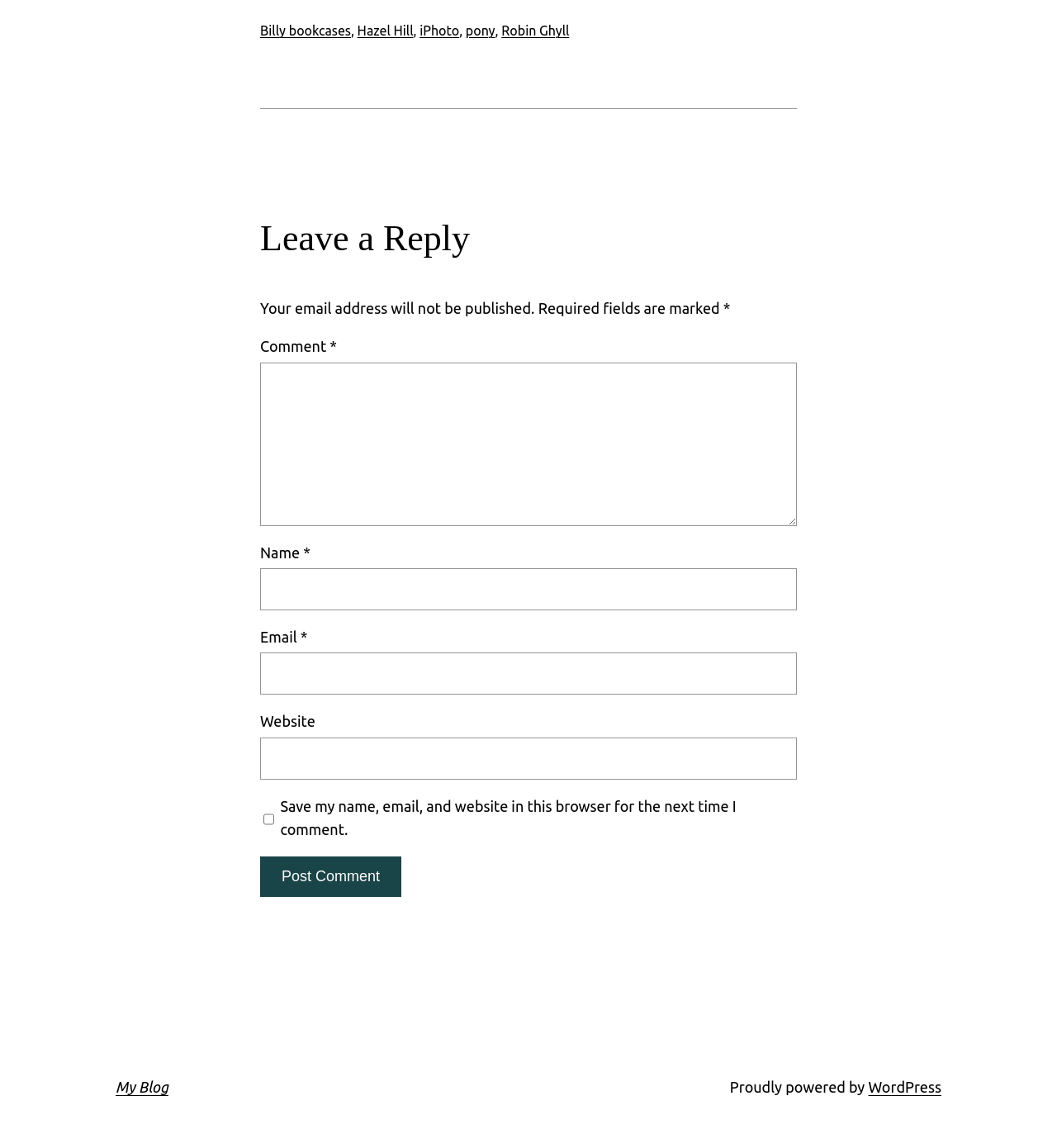Highlight the bounding box coordinates of the element that should be clicked to carry out the following instruction: "Post a comment". The coordinates must be given as four float numbers ranging from 0 to 1, i.e., [left, top, right, bottom].

[0.246, 0.746, 0.38, 0.781]